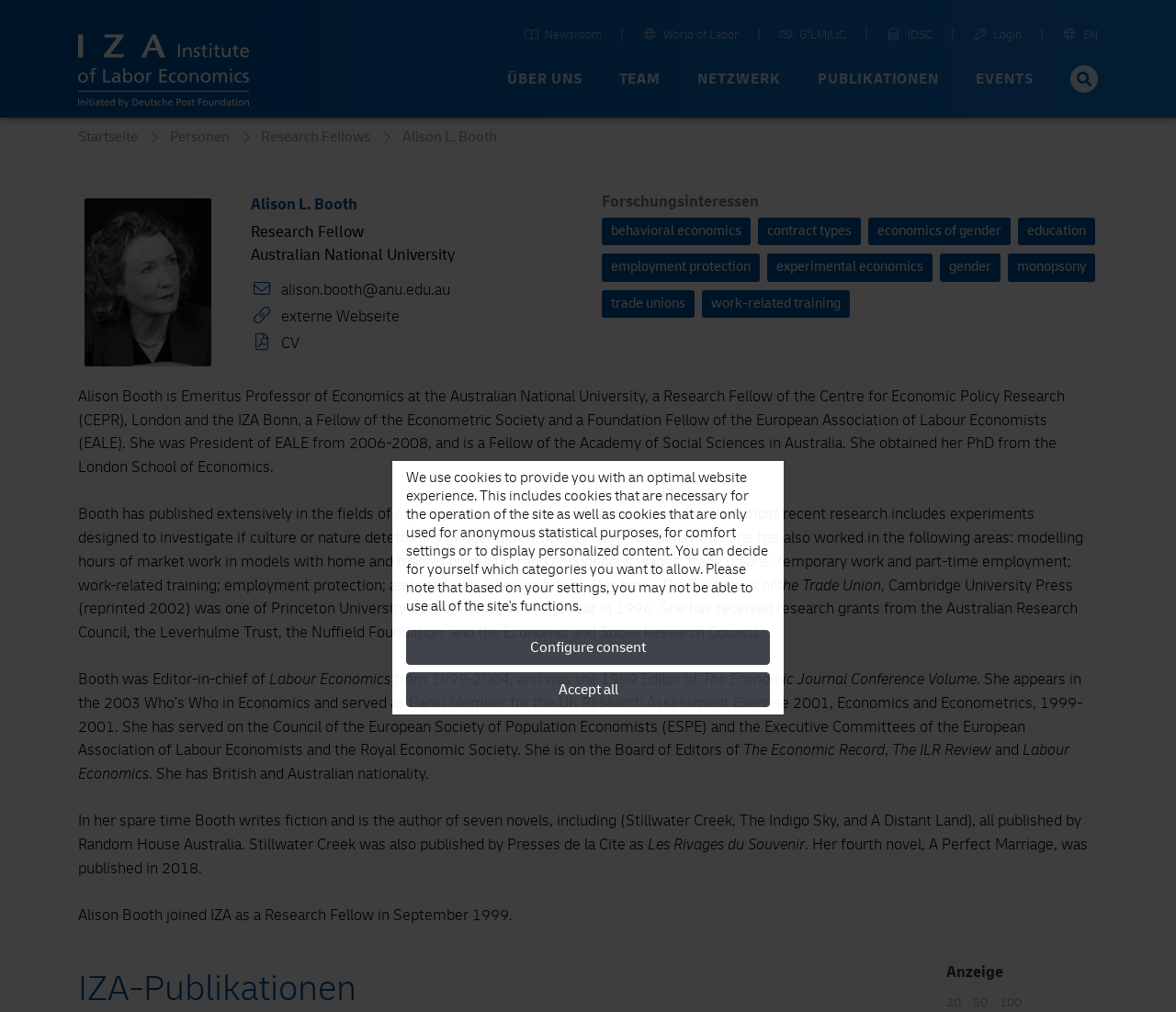Find the bounding box coordinates of the clickable area required to complete the following action: "Go to Newsroom".

[0.446, 0.029, 0.512, 0.045]